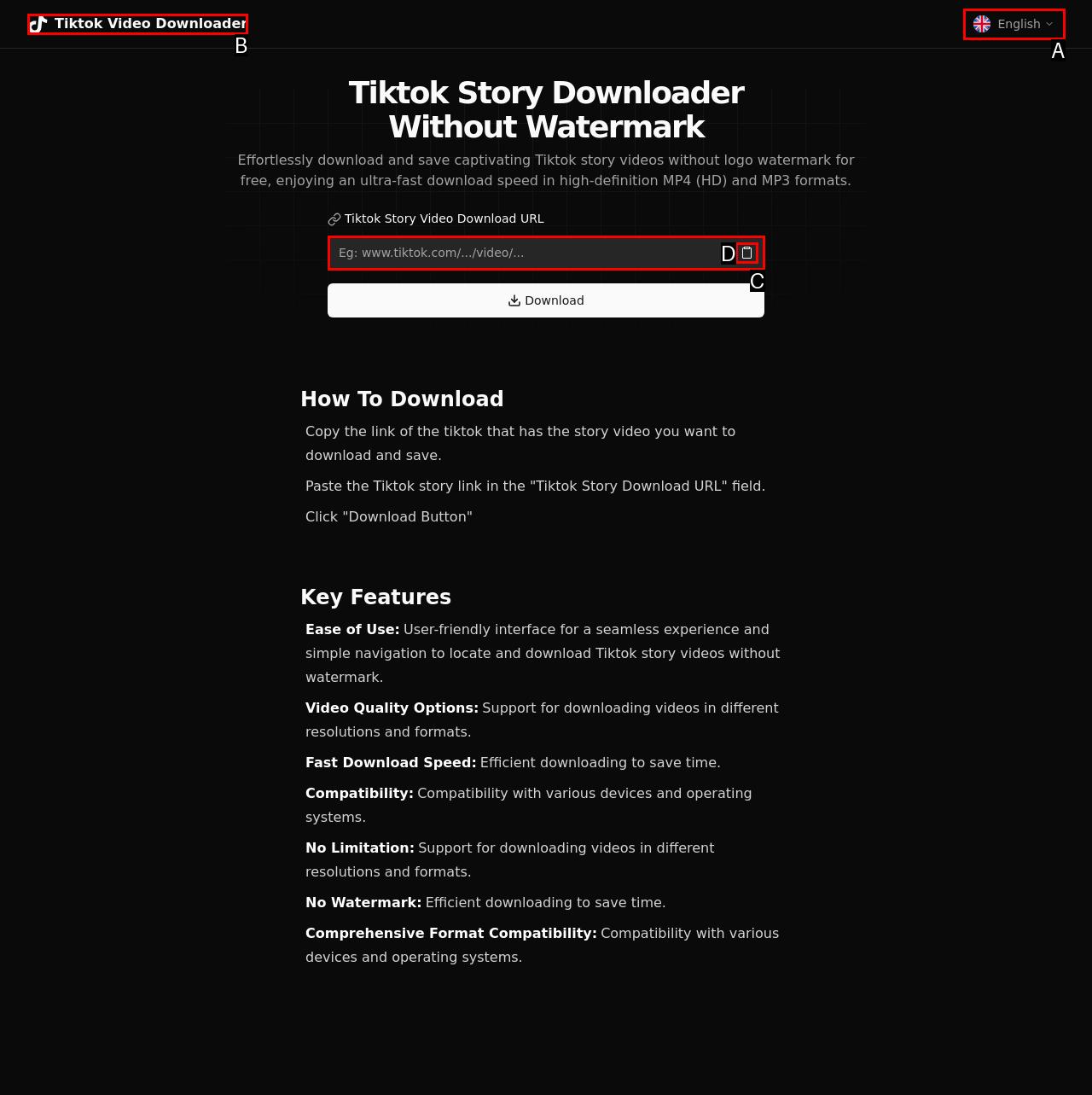Given the description: Tiktok Video Downloader, select the HTML element that best matches it. Reply with the letter of your chosen option.

B